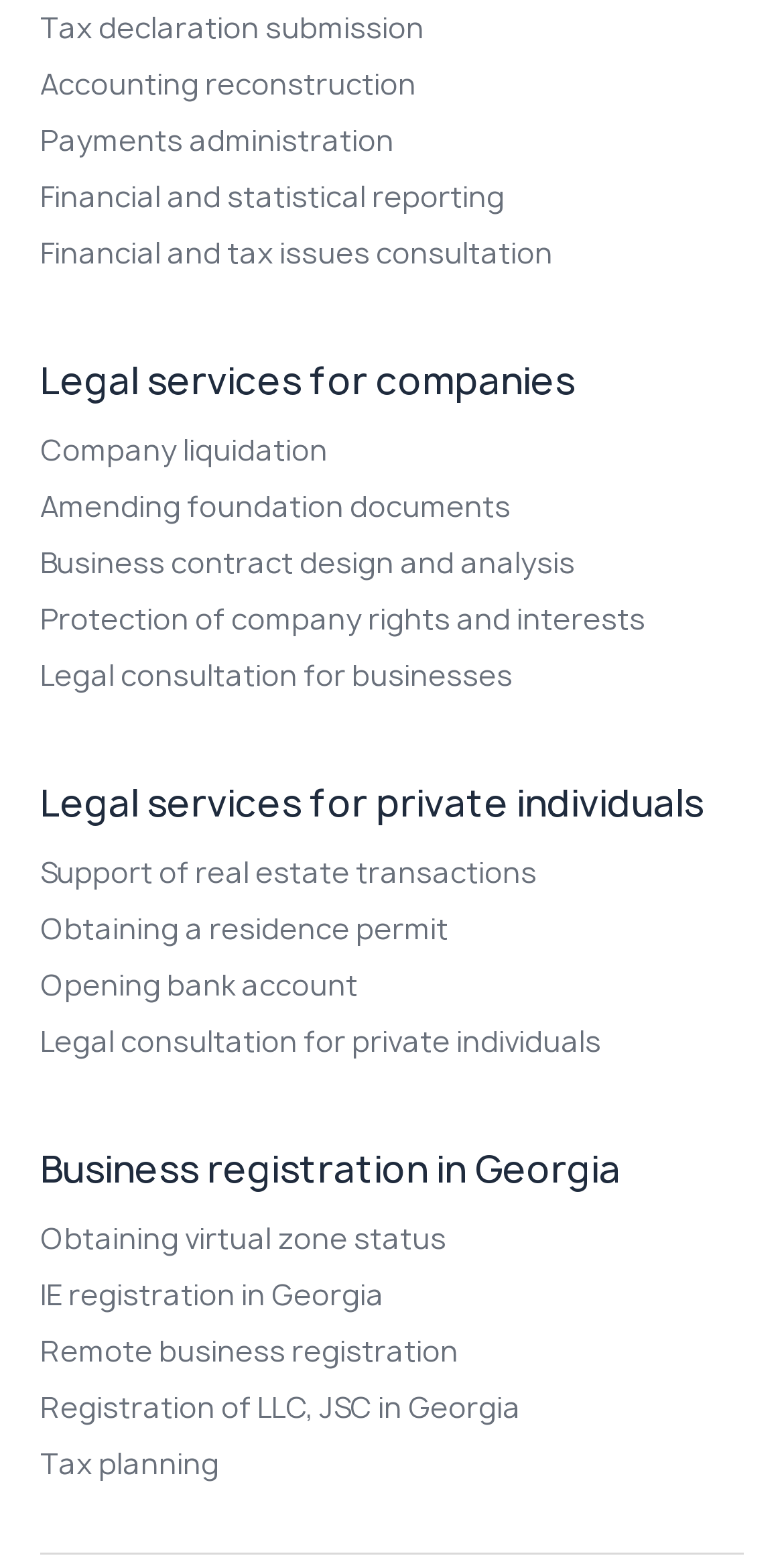Identify the bounding box coordinates for the region to click in order to carry out this instruction: "Get legal services for companies". Provide the coordinates using four float numbers between 0 and 1, formatted as [left, top, right, bottom].

[0.051, 0.227, 0.733, 0.261]